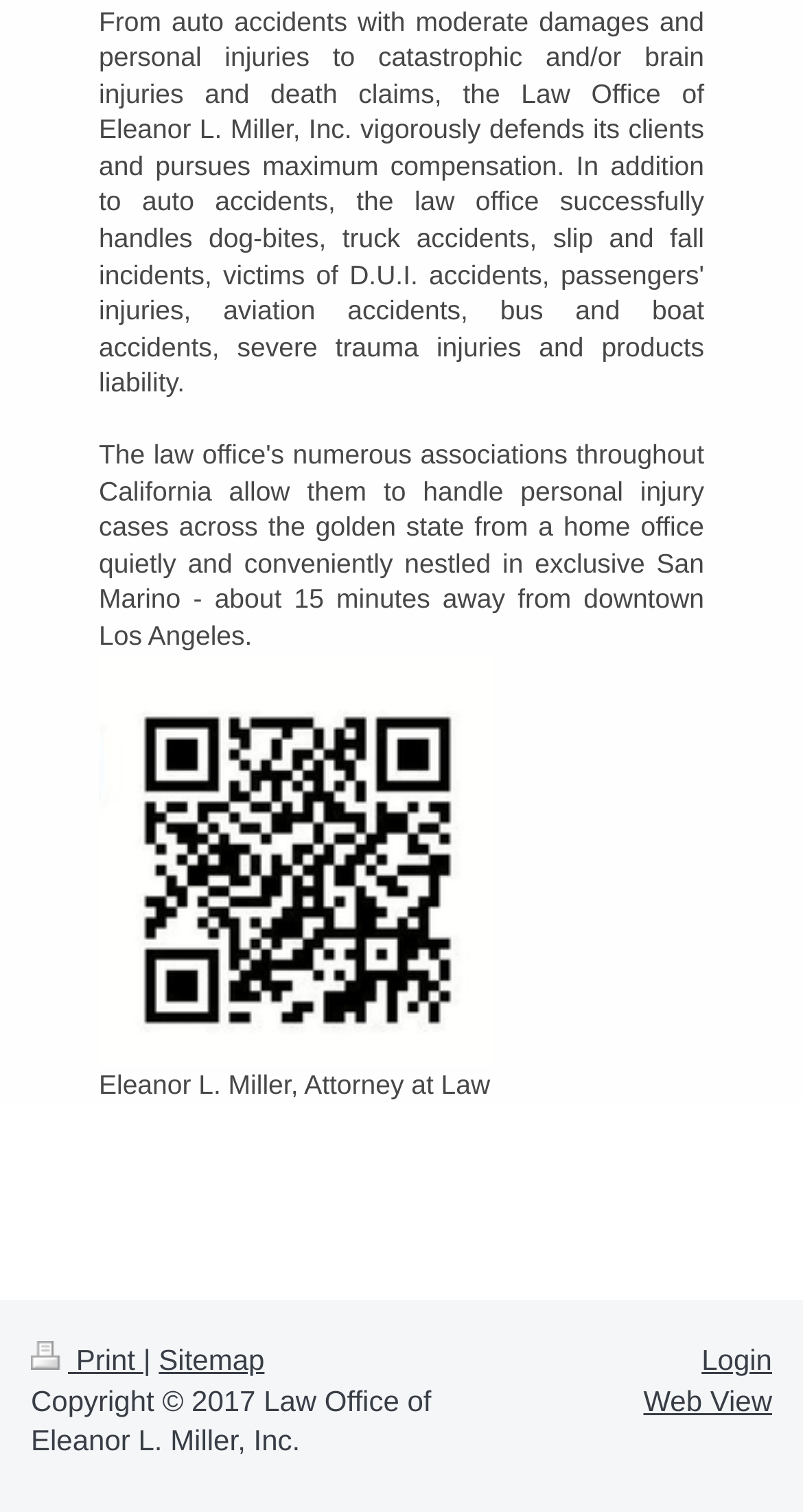Is there an image on the webpage?
Answer the question with as much detail as possible.

There is an image on the webpage, which is associated with the link element 'Eleanor L. Miller, Attorney at Law' and has the same bounding box coordinates as the link.